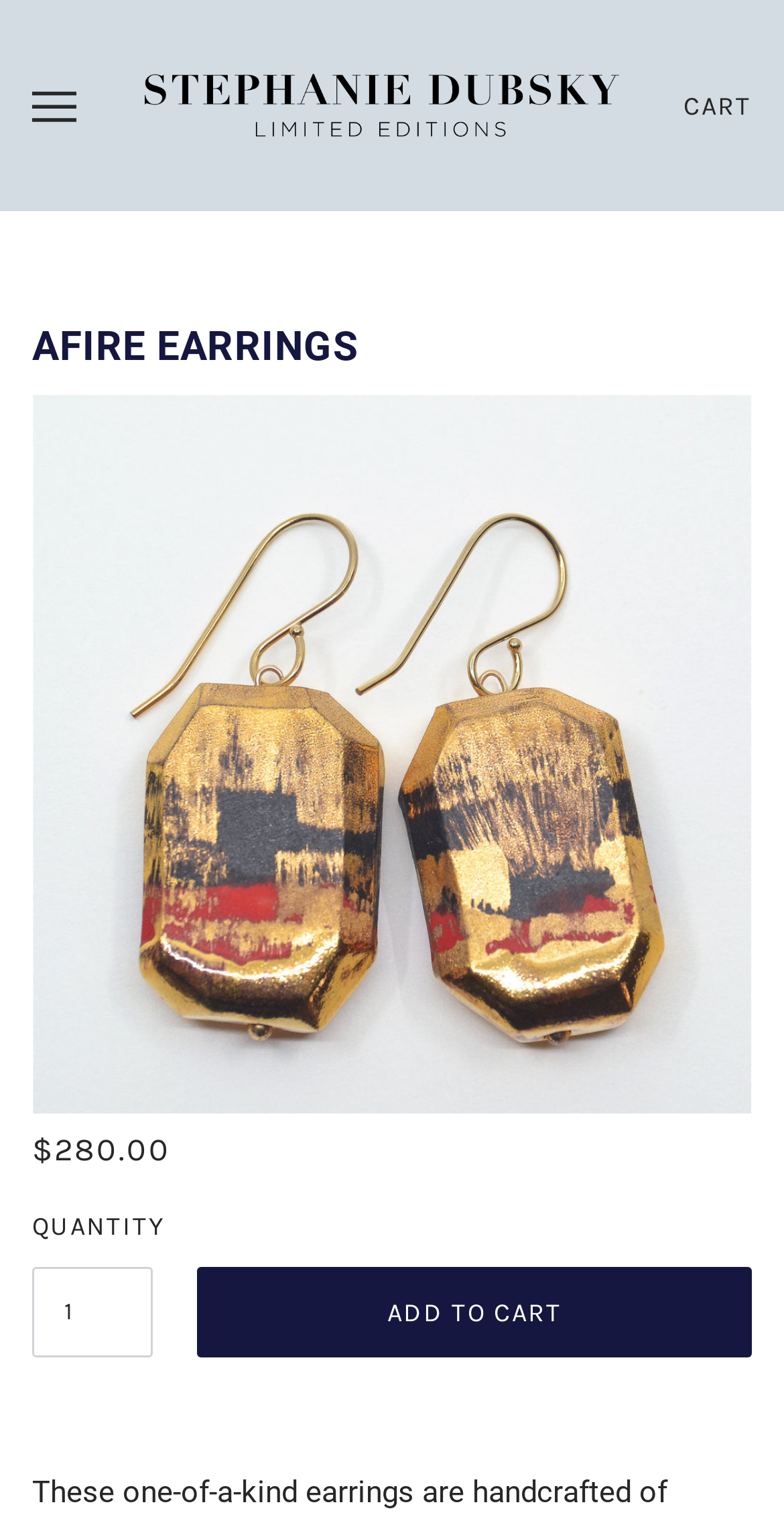Identify the bounding box of the HTML element described as: "Add to Cart".

[0.251, 0.831, 0.959, 0.891]